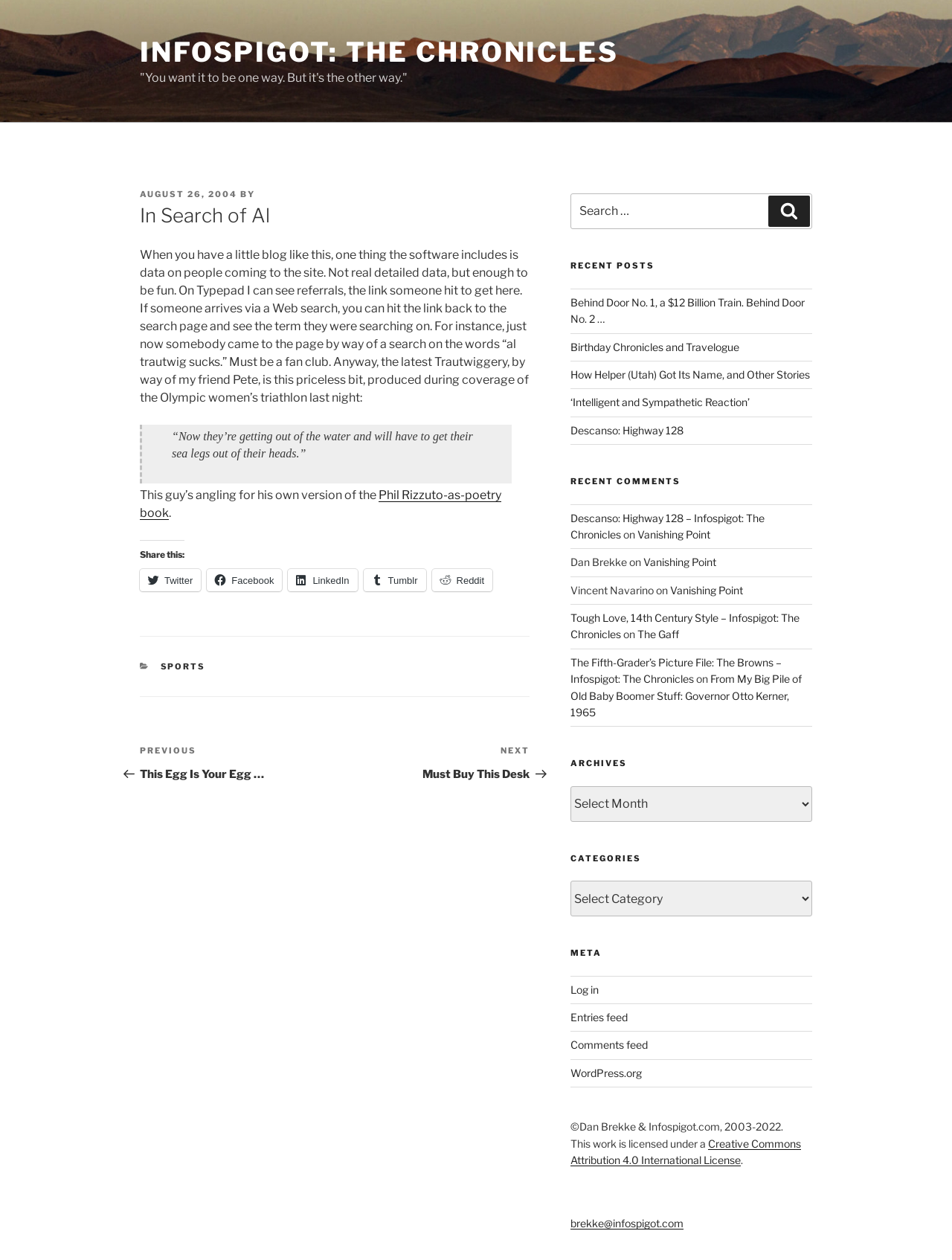Determine the main headline of the webpage and provide its text.

In Search of Al